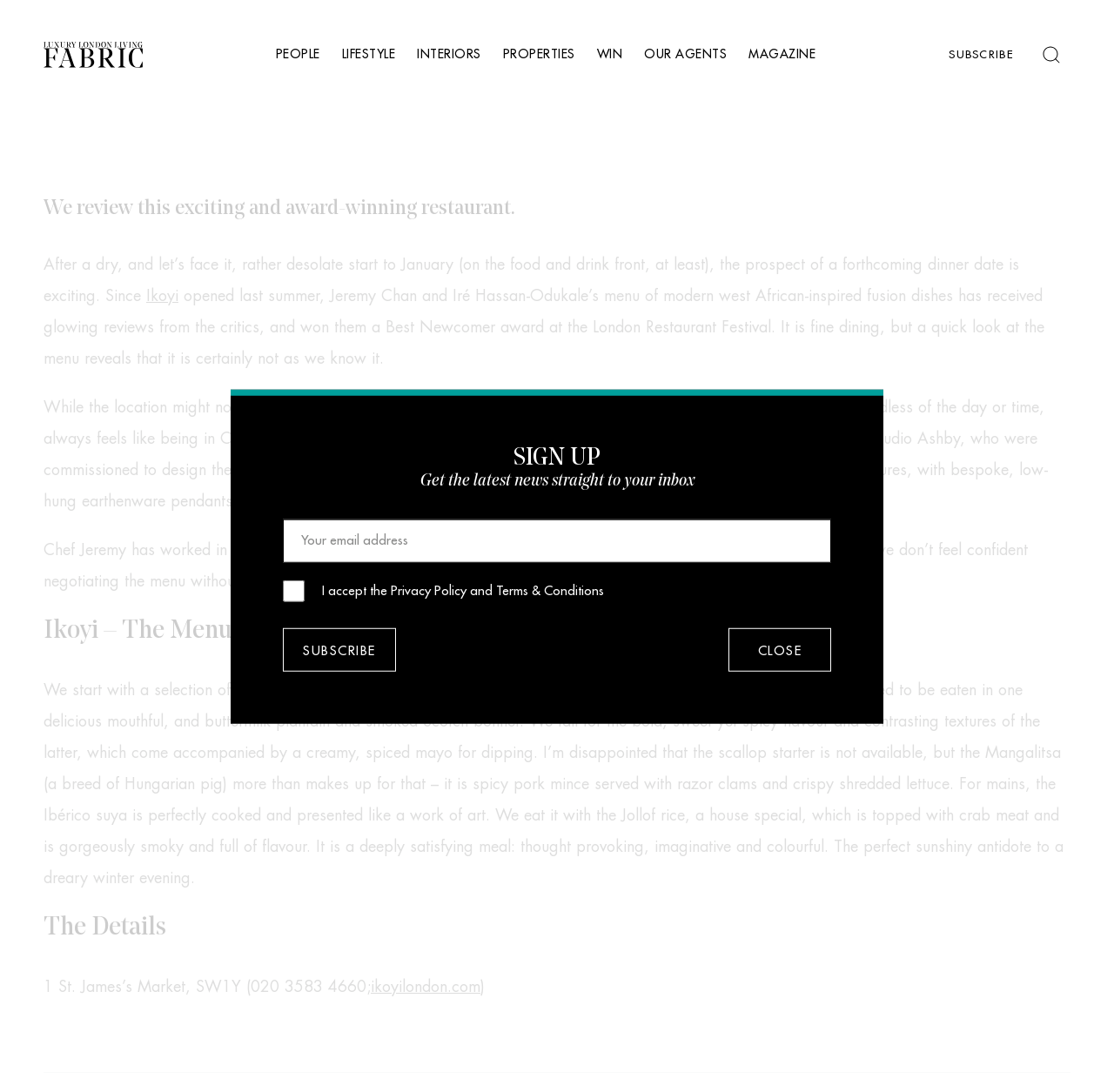Please examine the image and answer the question with a detailed explanation:
What is the type of cuisine served at Ikoyi?

The type of cuisine served at Ikoyi is west African-inspired fusion dishes, which is mentioned in the sentence '...Jeremy Chan and Iré Hassan-Odukale’s menu of modern west African-inspired fusion dishes...'.